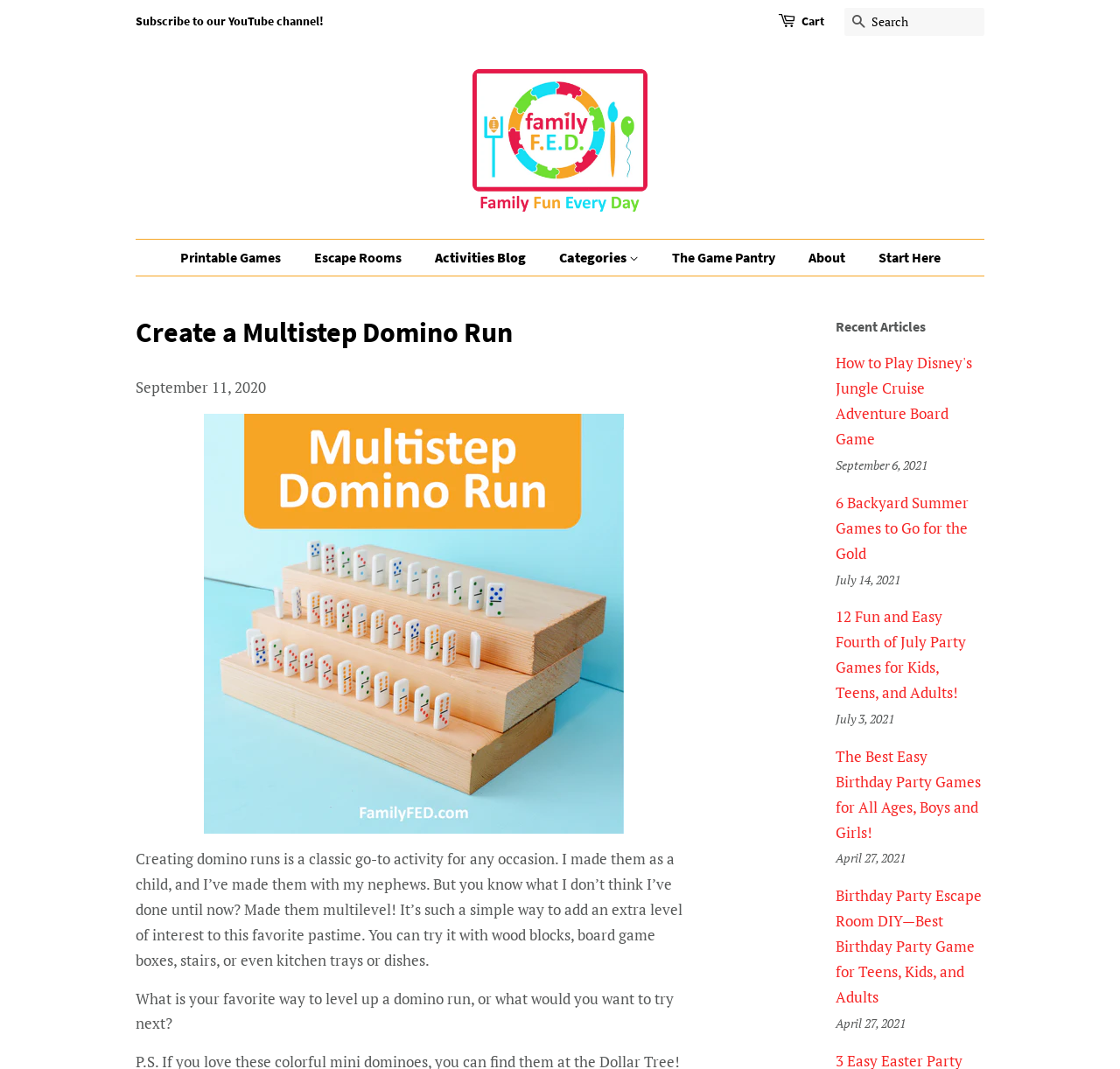Detail the various sections and features present on the webpage.

This webpage is about creating a multistep domino run, a classic activity for any occasion. At the top, there is a navigation bar with several links, including "Subscribe to our YouTube channel!", "Cart", and a search bar. Below the navigation bar, there is a logo of "Family F.E.D." with a link to the homepage.

On the left side, there are several categories listed, including "Printable Games", "Escape Rooms", "Activities Blog", and more. These categories are expandable, with subcategories like "Games & Activities", "Arts & Crafts", and "Holidays & Celebrations".

The main content of the webpage is an article about creating a multistep domino run. The article starts with a heading "Create a Multistep Domino Run" and a date "September 11, 2020". Below the heading, there is an image of a domino run, followed by a paragraph of text describing the activity. The text explains that creating domino runs is a classic activity that can be made more interesting by adding multiple levels.

Below the main article, there is a section titled "Recent Articles" with several links to other articles, including "How to Play Disney's Jungle Cruise Adventure Board Game", "6 Backyard Summer Games to Go for the Gold", and more. Each article has a date listed below the title.

Overall, the webpage has a clean and organized layout, with clear headings and concise text. The navigation bar and categories on the left side make it easy to find related content.